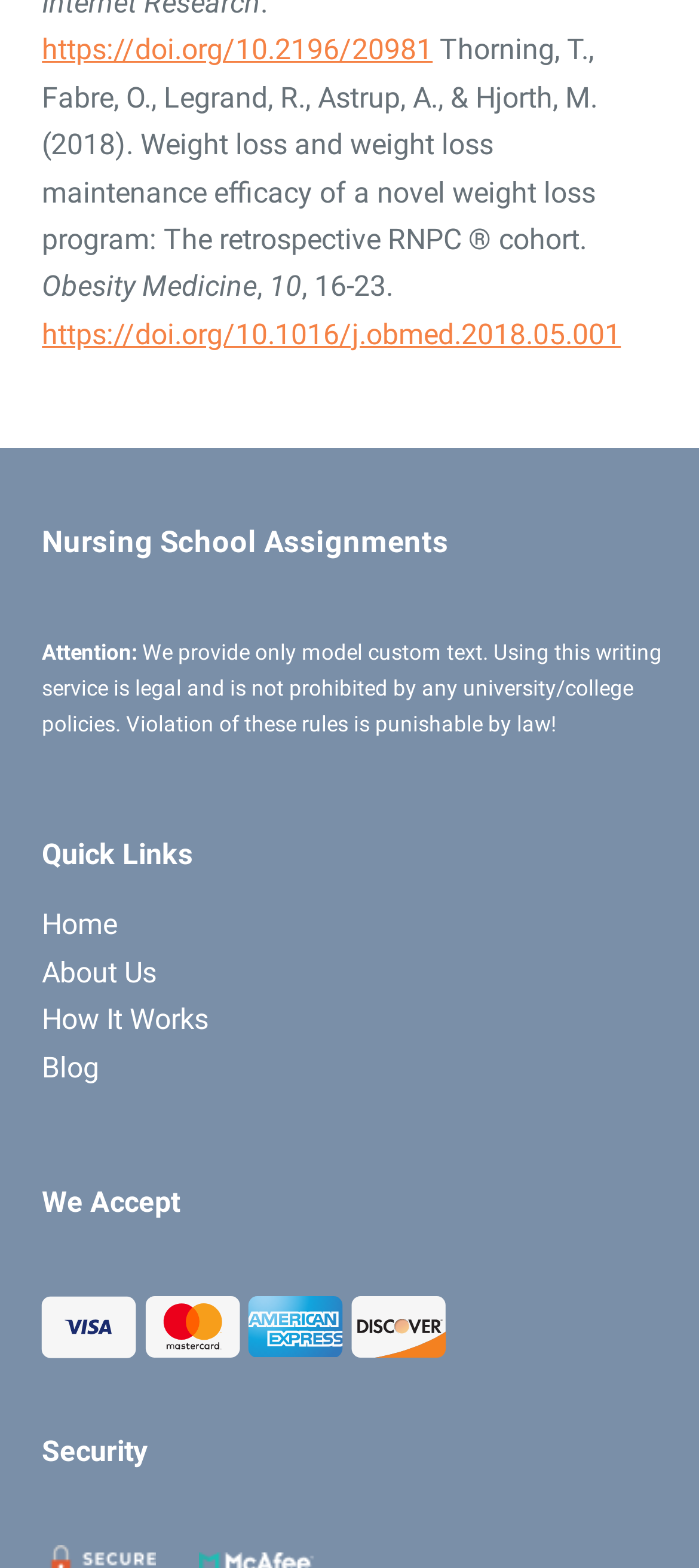What is the title of the first article?
Please answer using one word or phrase, based on the screenshot.

Weight loss and weight loss maintenance efficacy